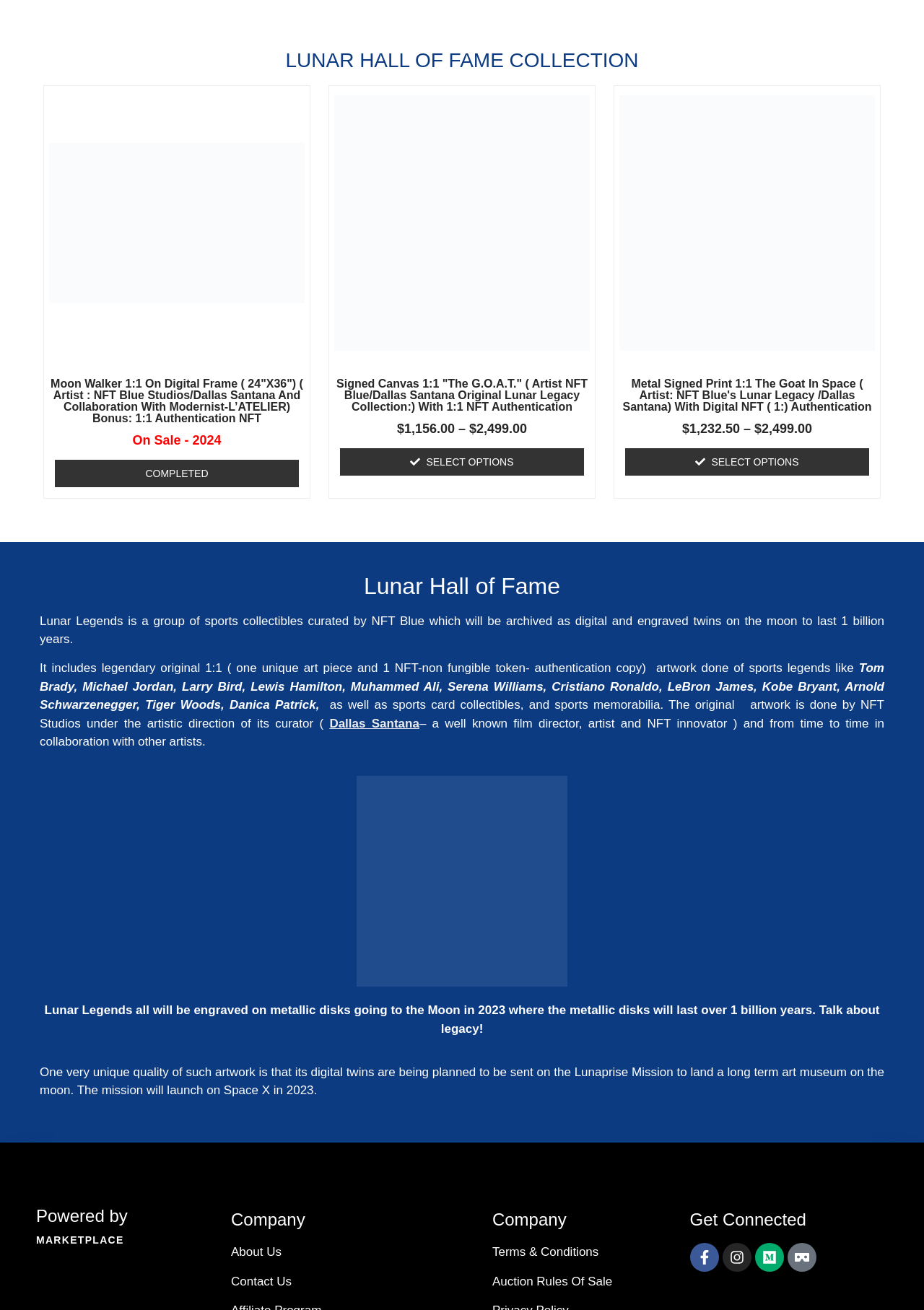Please determine the bounding box coordinates of the element to click in order to execute the following instruction: "Visit the Marketplace". The coordinates should be four float numbers between 0 and 1, specified as [left, top, right, bottom].

[0.039, 0.939, 0.234, 0.954]